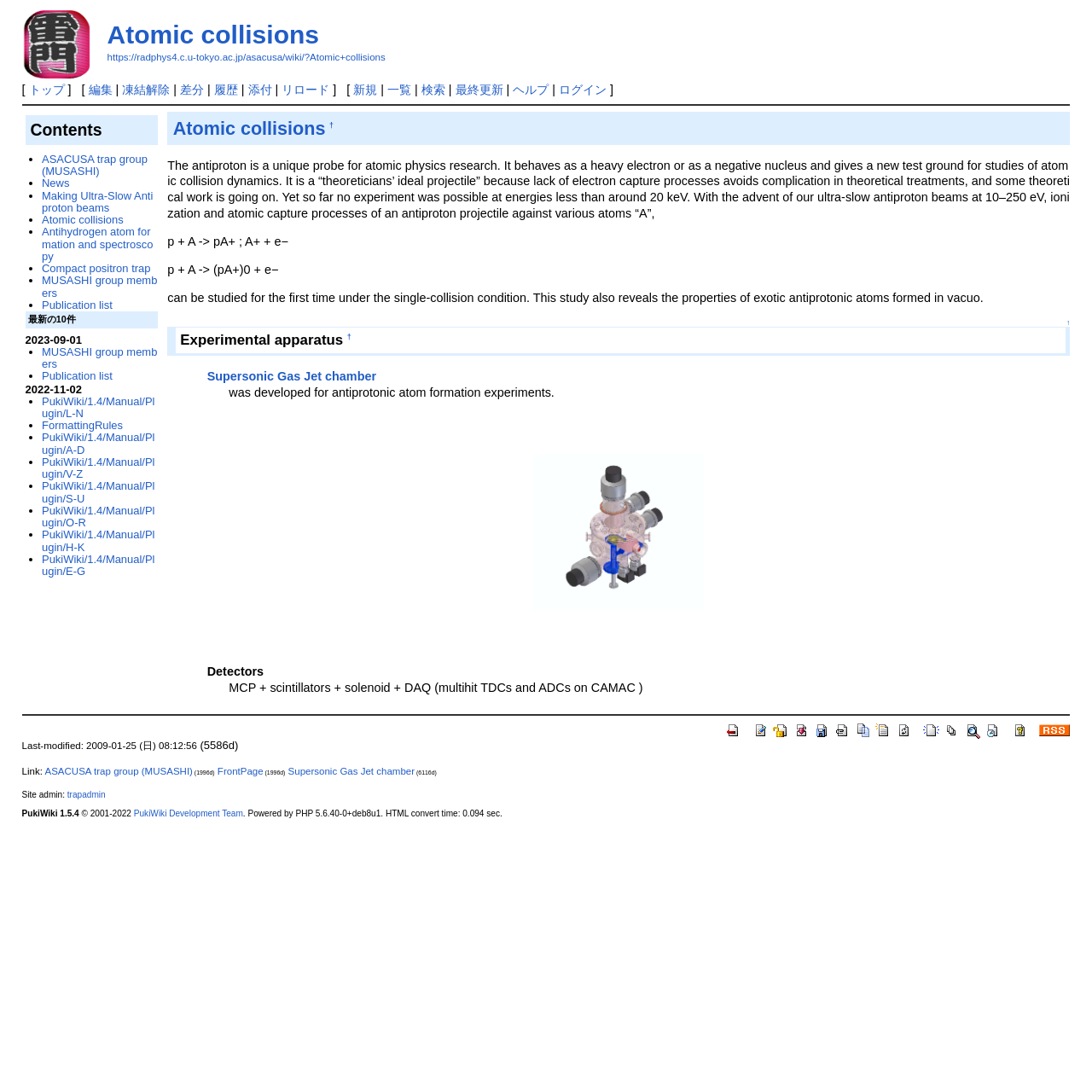Identify the bounding box coordinates of the element to click to follow this instruction: 'login to the system'. Ensure the coordinates are four float values between 0 and 1, provided as [left, top, right, bottom].

[0.512, 0.076, 0.556, 0.088]